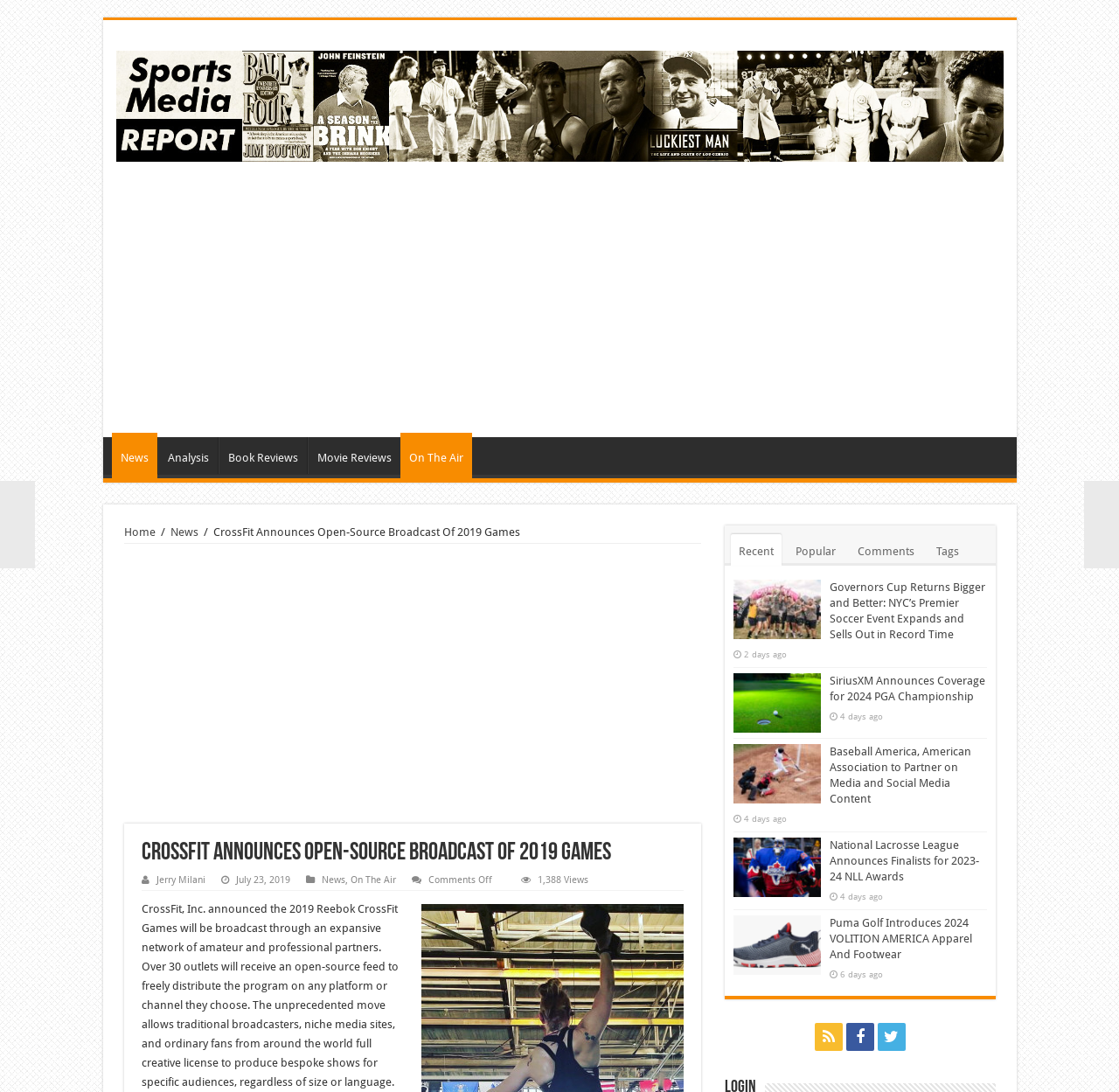Extract the main heading text from the webpage.

CrossFit Announces Open-Source Broadcast Of 2019 Games